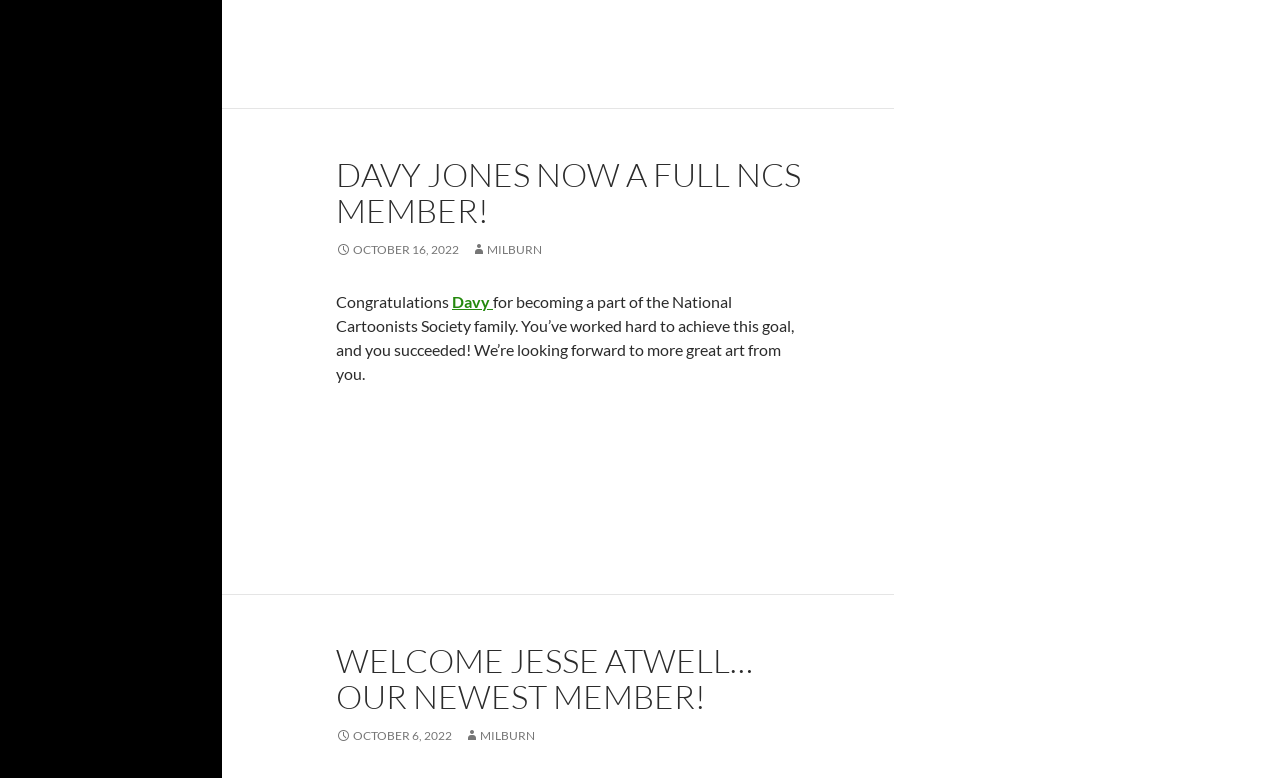Answer the following in one word or a short phrase: 
How many new members are introduced on this webpage?

2